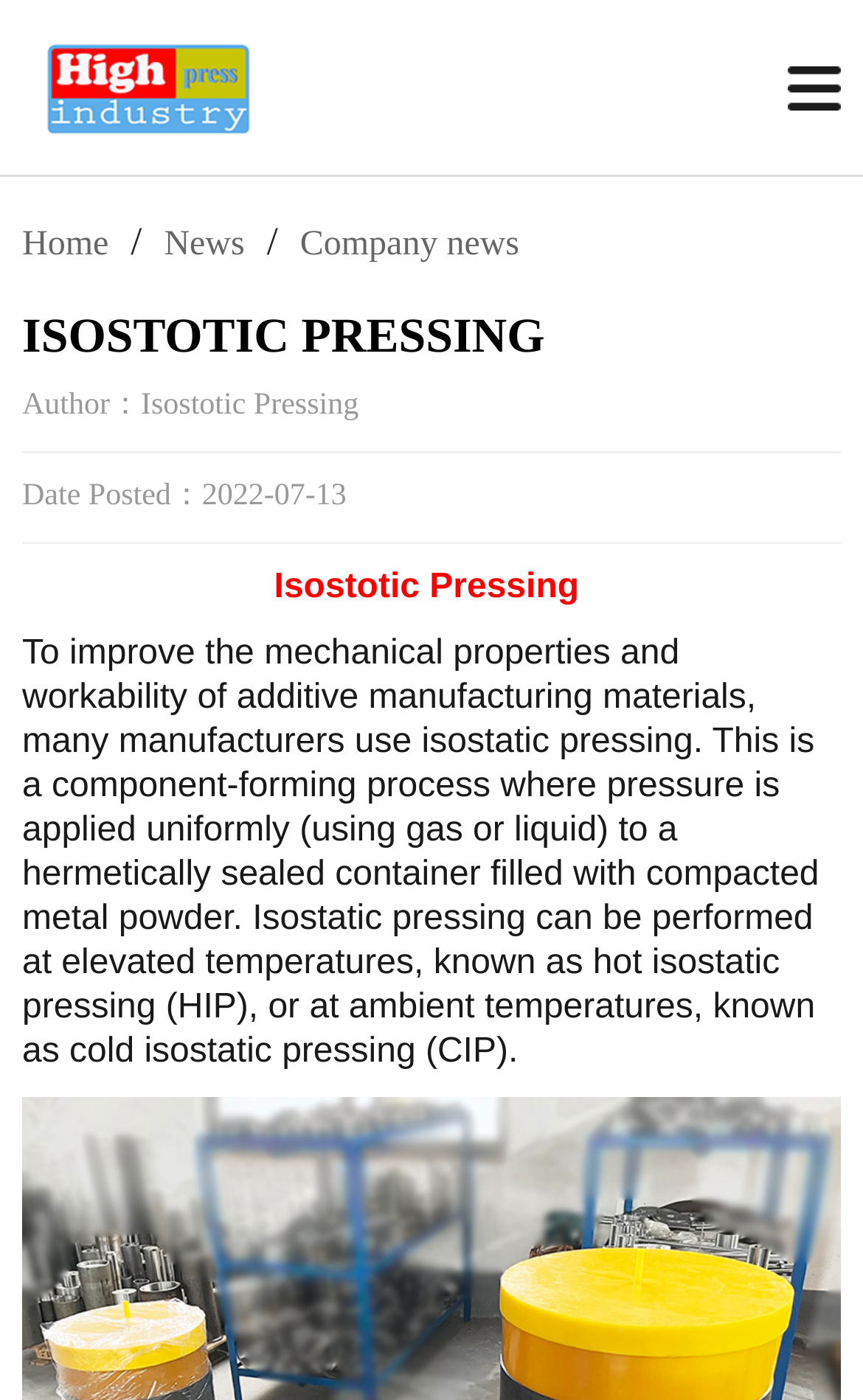Detail the features and information presented on the webpage.

The webpage is about Isostotic Pressing, a company that provides cold isostatic equipment and isostatic press moulds. At the top left of the page, there is a link and an image, which are likely the company's logo and a navigation button. On the top right, there is another image, possibly a banner or a promotional graphic.

Below the top section, there are three headings that form a navigation menu: "Home", "News", and "Company news". These links are aligned horizontally and are positioned at the top center of the page.

The main content of the page is divided into sections, each with its own heading. The first heading reads "ISOSTOTIC PRESSING", which is likely the title of the page. The second heading is "Author: Isostotic Pressing", and the third is "Date Posted: 2022-07-13", indicating the author and publication date of the content.

The main text of the page is a paragraph that explains the process of isostatic pressing, a component-forming process used to improve the mechanical properties and workability of additive manufacturing materials. The text is positioned below the headings and takes up most of the page's content area.

There are two blocks of static text on the page. One is a short phrase "Isostotic Pressing\xa0" positioned below the headings, and the other is the main paragraph of text that explains isostatic pressing.